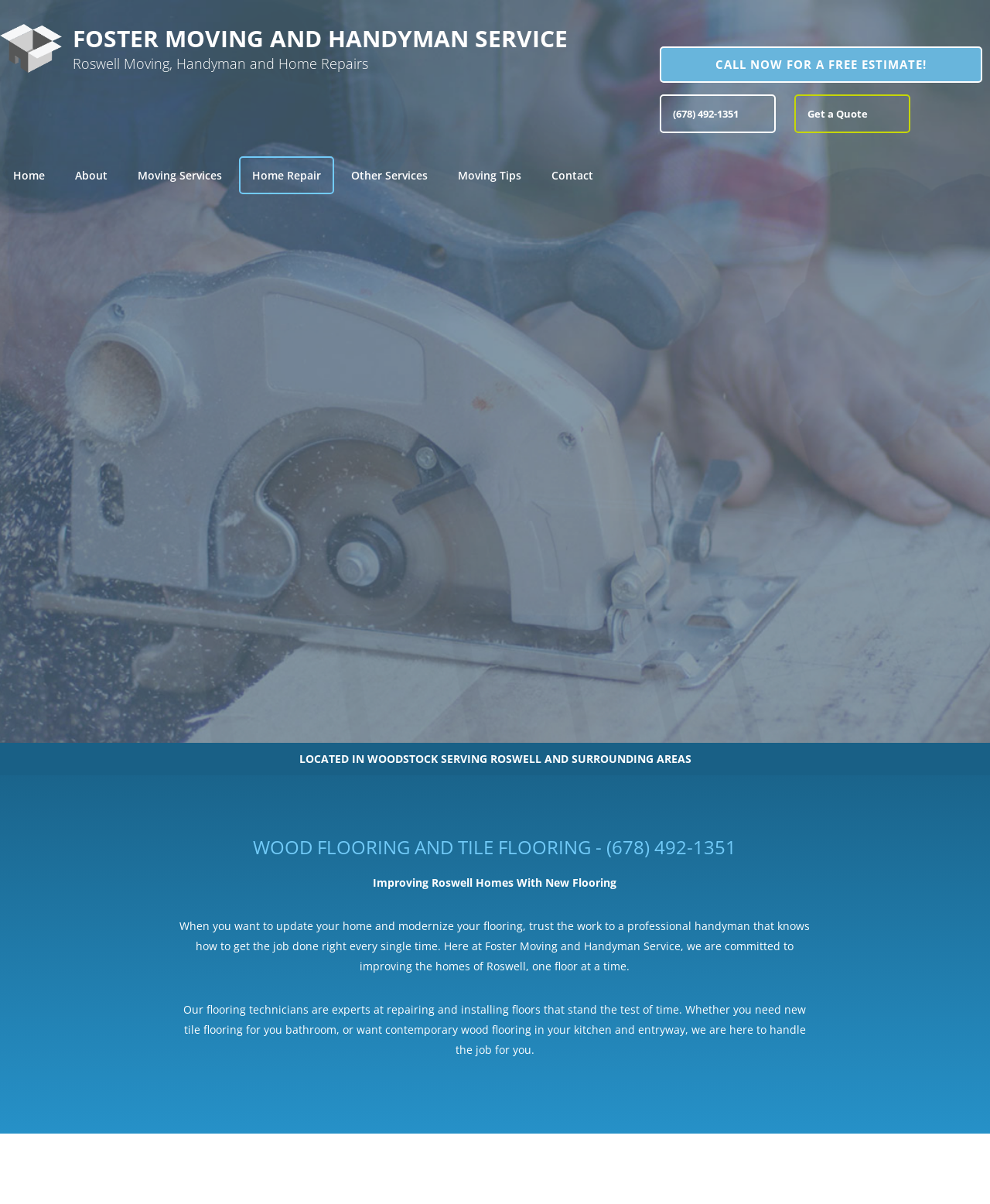Can you pinpoint the bounding box coordinates for the clickable element required for this instruction: "Click the 'Wood Flooring and Tile Flooring' link"? The coordinates should be four float numbers between 0 and 1, i.e., [left, top, right, bottom].

[0.241, 0.35, 0.338, 0.381]